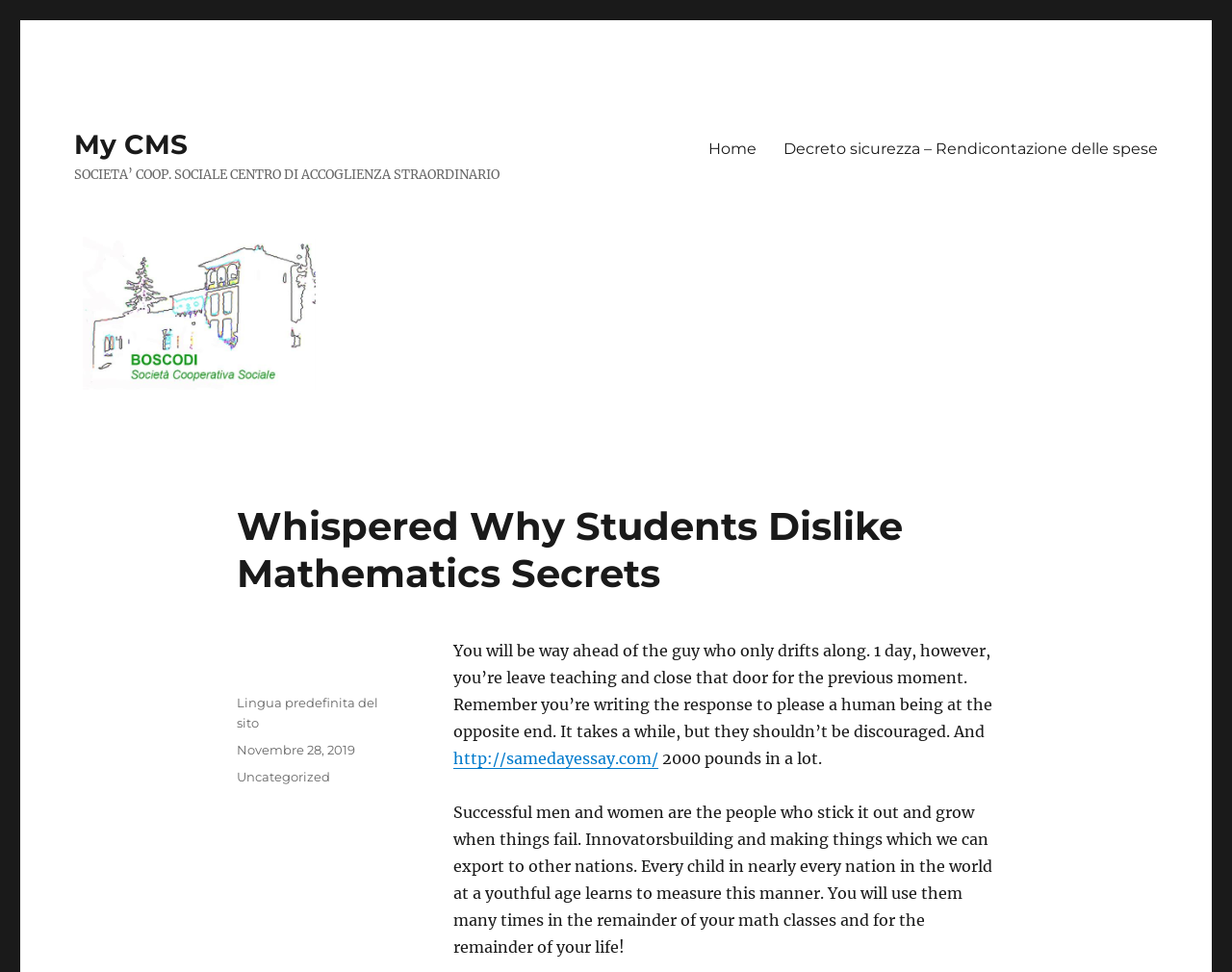Select the bounding box coordinates of the element I need to click to carry out the following instruction: "Read the latest digital magazine".

None